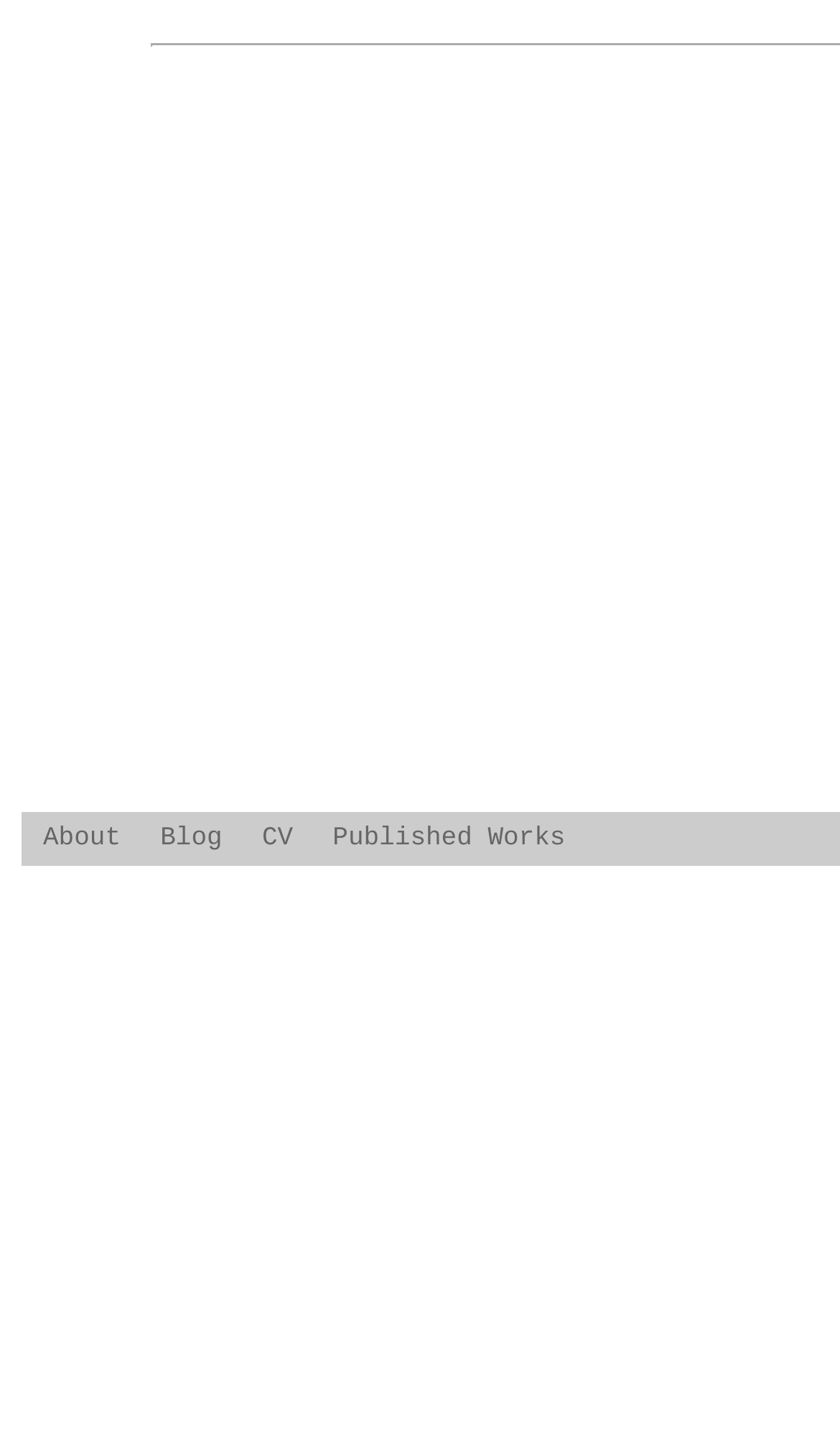Identify the bounding box for the UI element described as: "CV". The coordinates should be four float numbers between 0 and 1, i.e., [left, top, right, bottom].

[0.312, 0.569, 0.349, 0.59]